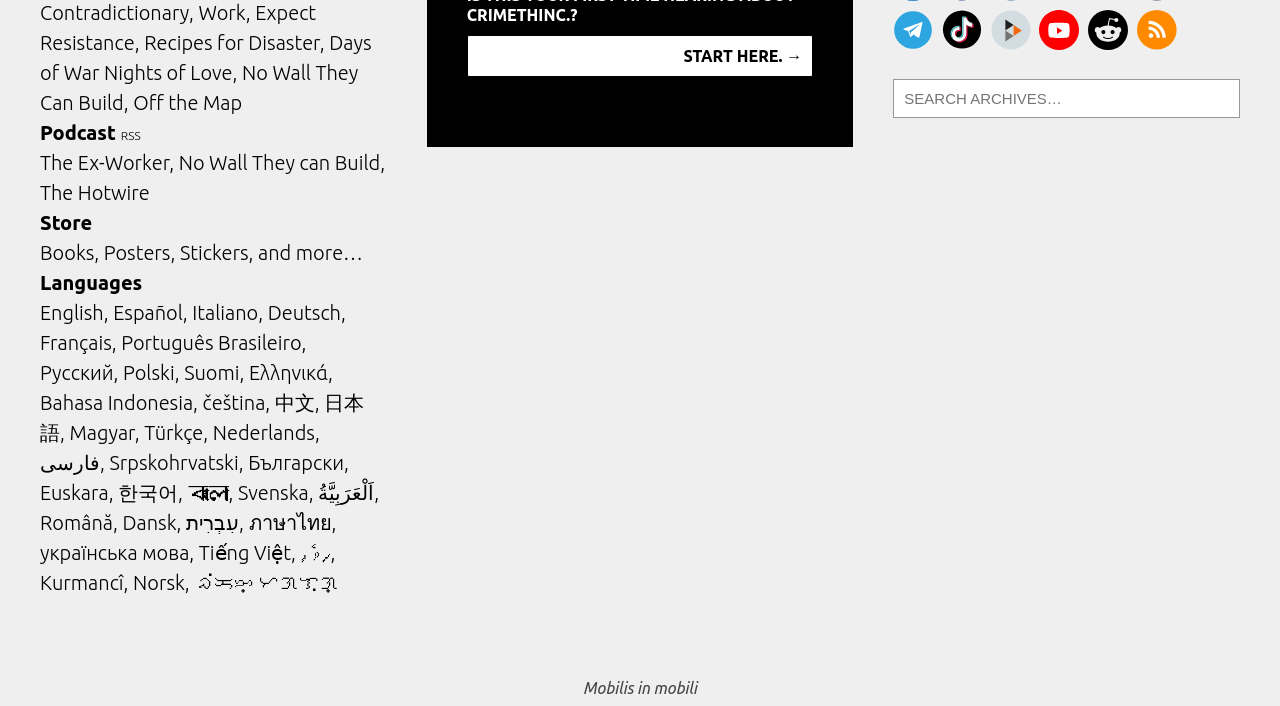Identify the bounding box coordinates of the clickable region necessary to fulfill the following instruction: "Click on the 'START HERE. →' link". The bounding box coordinates should be four float numbers between 0 and 1, i.e., [left, top, right, bottom].

[0.365, 0.049, 0.635, 0.109]